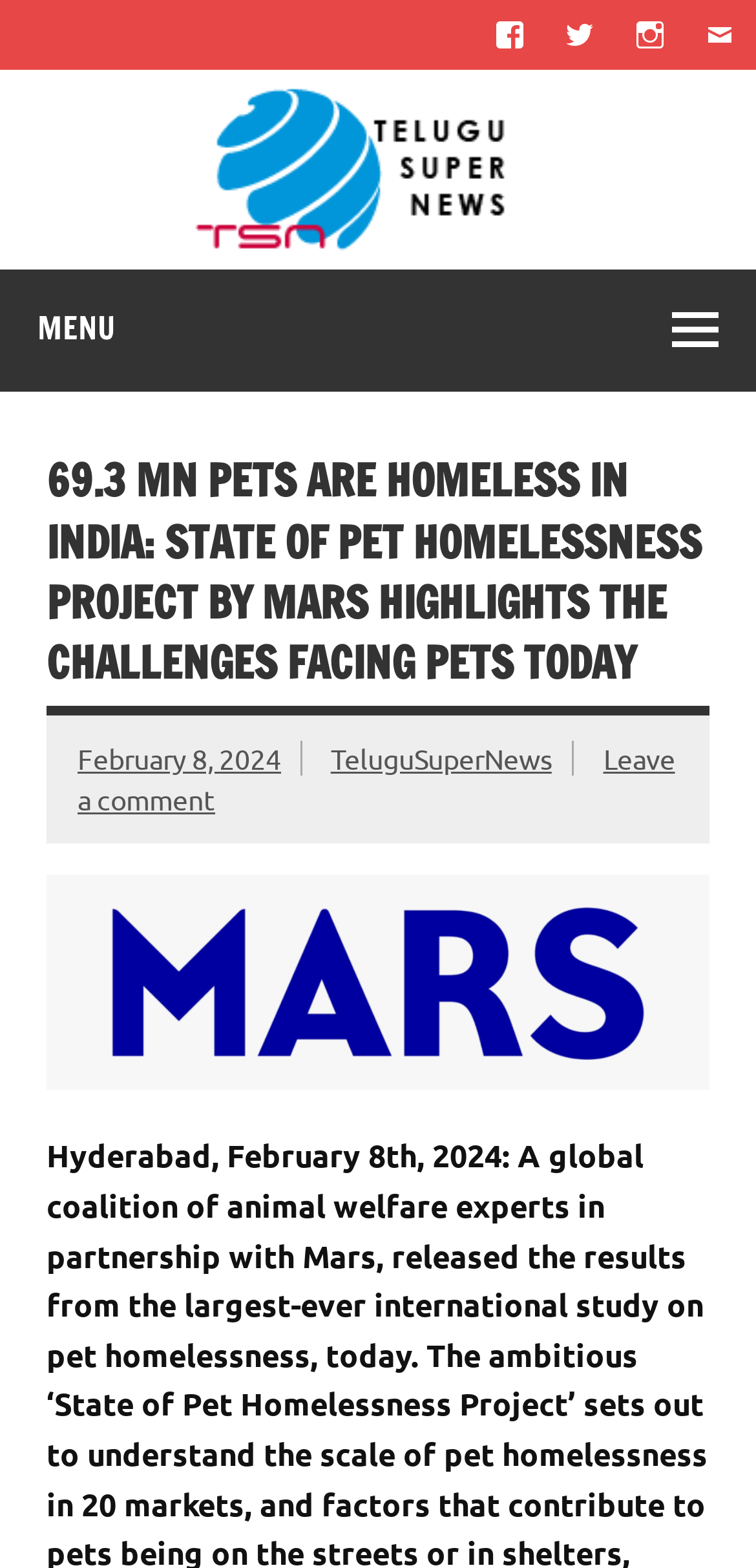Show the bounding box coordinates for the HTML element as described: "Leave a comment".

[0.103, 0.472, 0.893, 0.521]